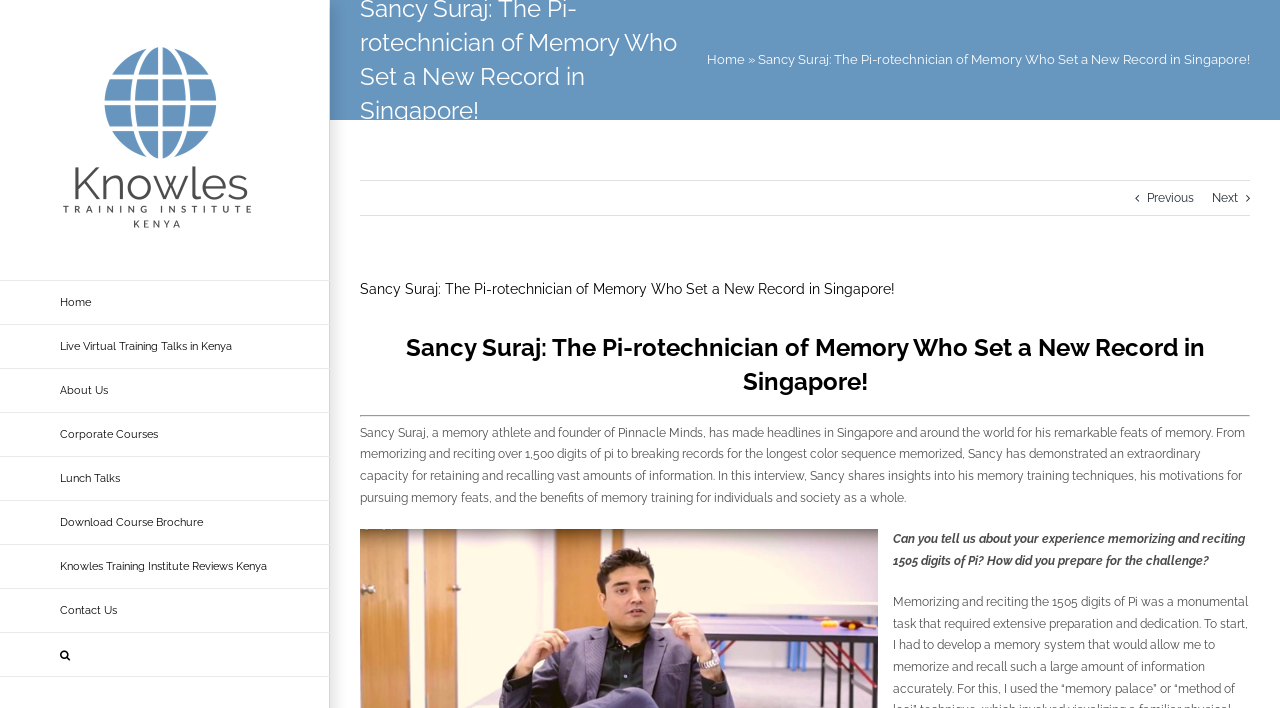Find the bounding box coordinates of the element I should click to carry out the following instruction: "Click the 'Corporate Training Courses in Nairobi, Mombasa, Ruiru, Kikuyu, Nakuru, Kenya' logo".

[0.047, 0.056, 0.211, 0.339]